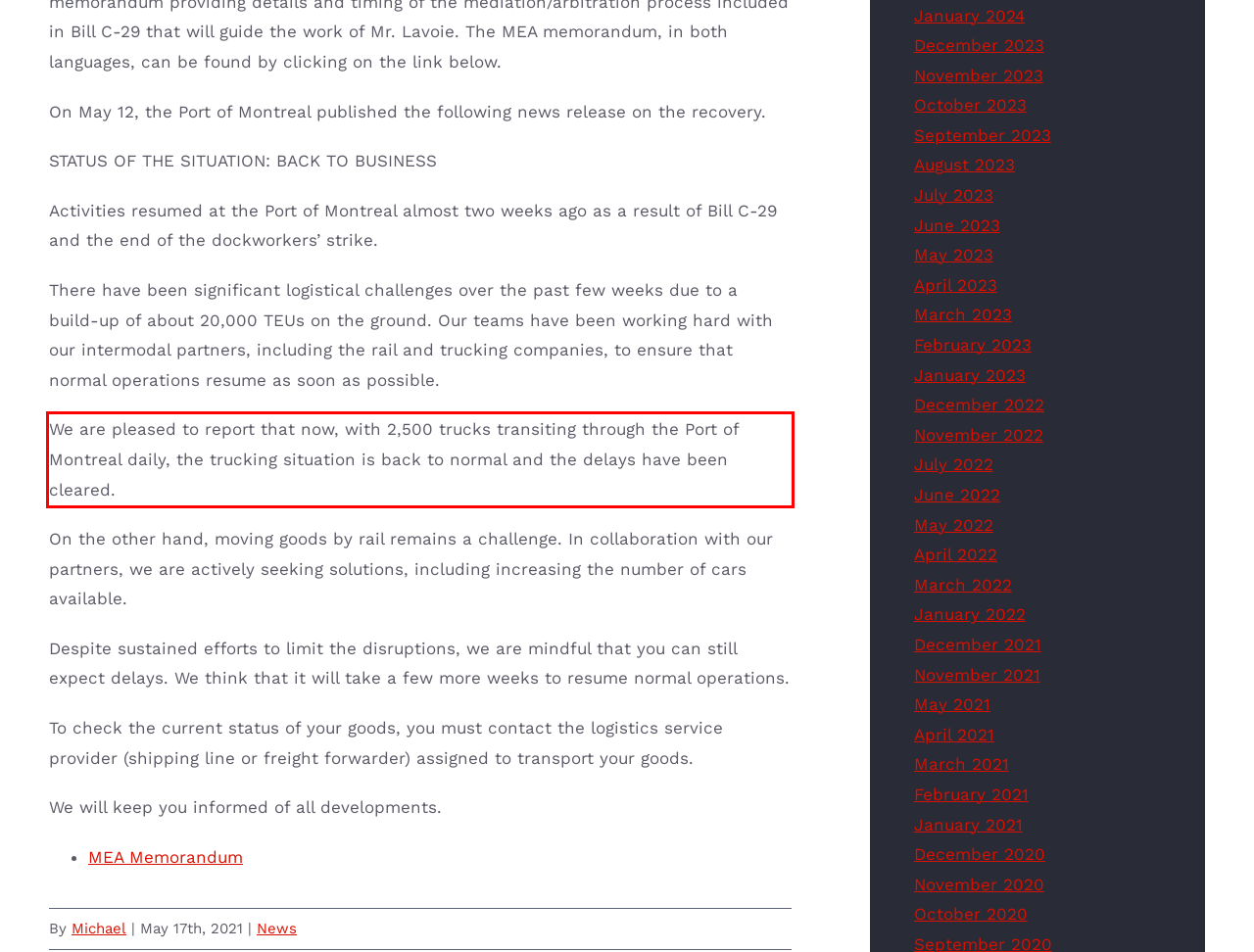Given a screenshot of a webpage containing a red rectangle bounding box, extract and provide the text content found within the red bounding box.

We are pleased to report that now, with 2,500 trucks transiting through the Port of Montreal daily, the trucking situation is back to normal and the delays have been cleared.